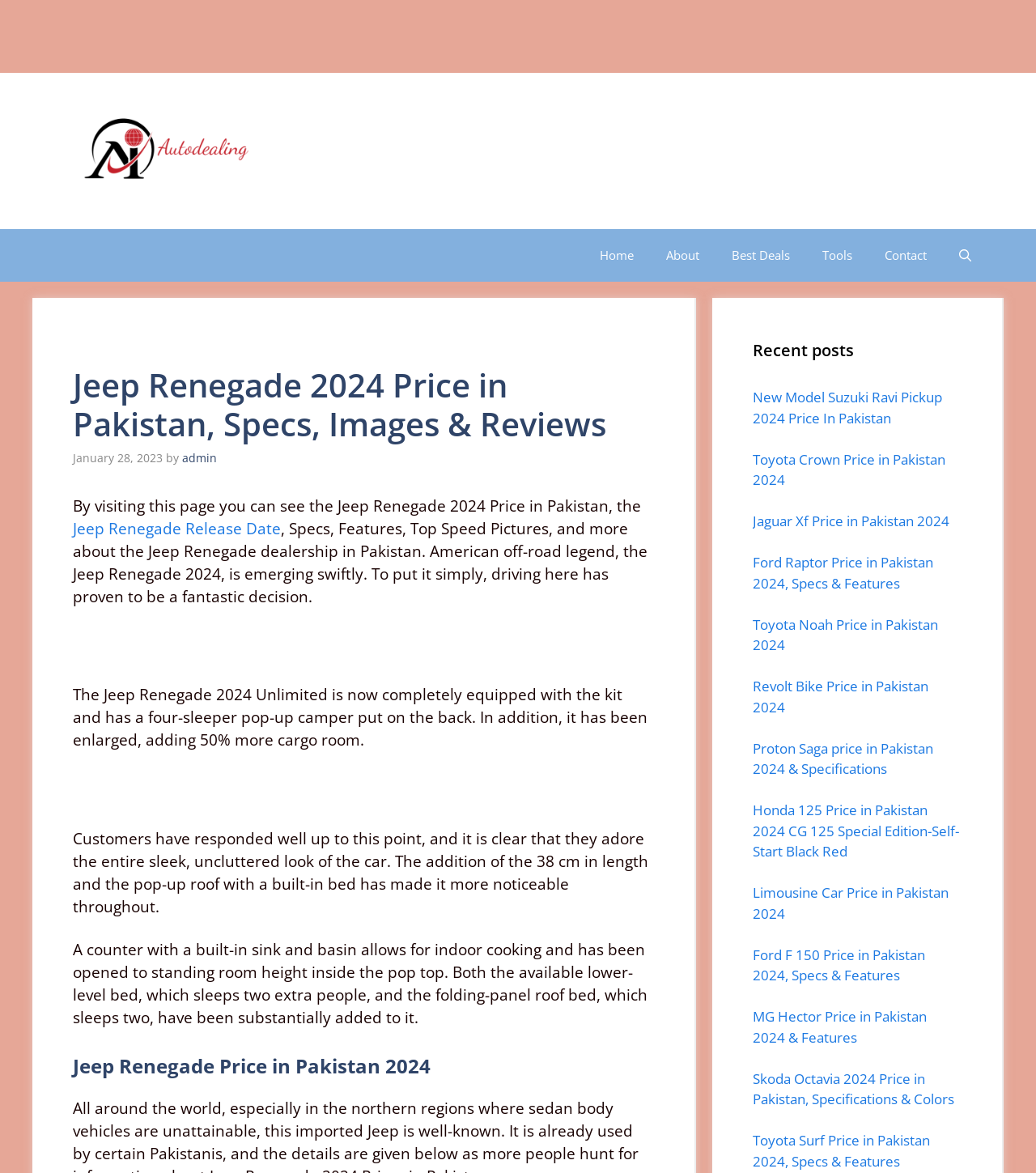Please identify the bounding box coordinates of the clickable area that will allow you to execute the instruction: "Click on the 'facebook-icon' link".

None